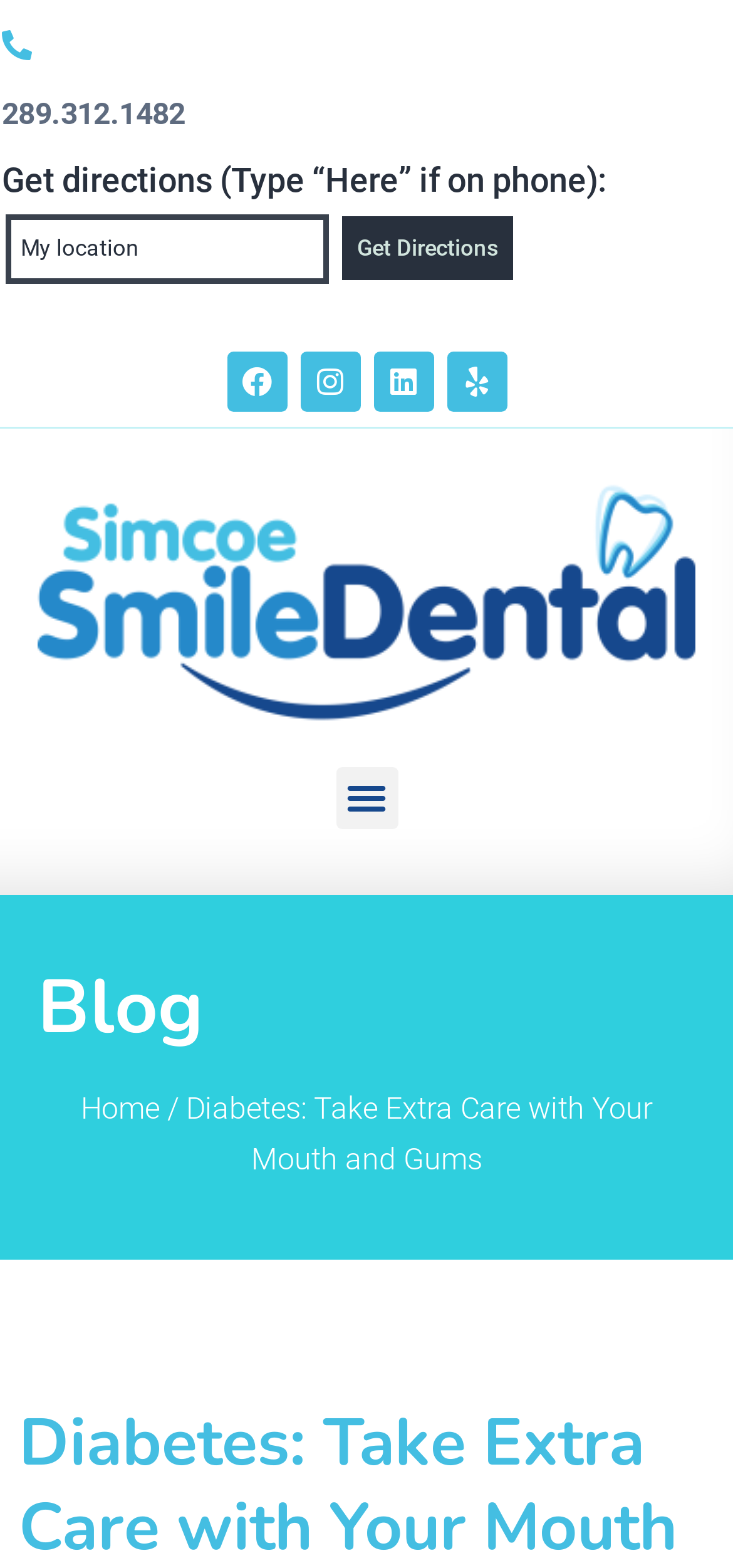Create a detailed narrative describing the layout and content of the webpage.

The webpage appears to be a blog post about diabetes and oral health care, with a focus on taking extra care with one's mouth and gums. At the top left, there is a link with no text, followed by a phone number link "289.312.1482". Below these links, there is a section with a static text "Get directions (Type “Here” if on phone):" and a corresponding textbox to input the location. A "Get Directions" button is located to the right of the textbox. 

Further down, there are social media links, including Facebook, Instagram, Linkedin, and Yelp, arranged horizontally. A logo of Simcoe Smile Dental, which is also an image, takes up most of the width of the page, spanning from the left to the right. 

On the right side, there is a "Menu Toggle" button. Below the logo, there is a heading "Blog" and a navigation menu with a "Home" link, separated by a slash from the current page title "Diabetes: Take Extra Care with Your Mouth and Gums", which is also the title of the blog post. The main content of the blog post is likely located below this navigation menu, but its details are not provided in the accessibility tree.